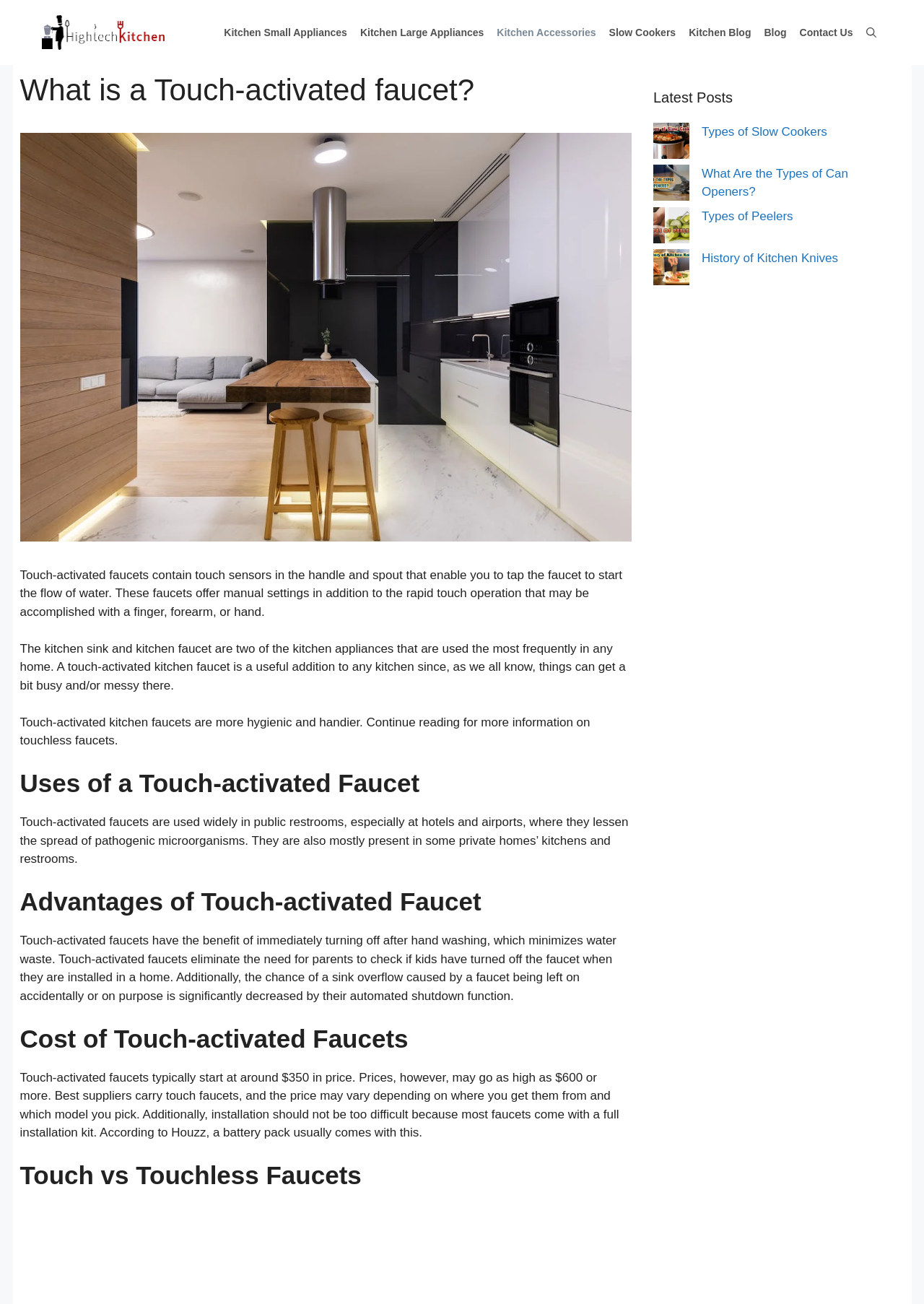Please find and give the text of the main heading on the webpage.

What is a Touch-activated faucet?